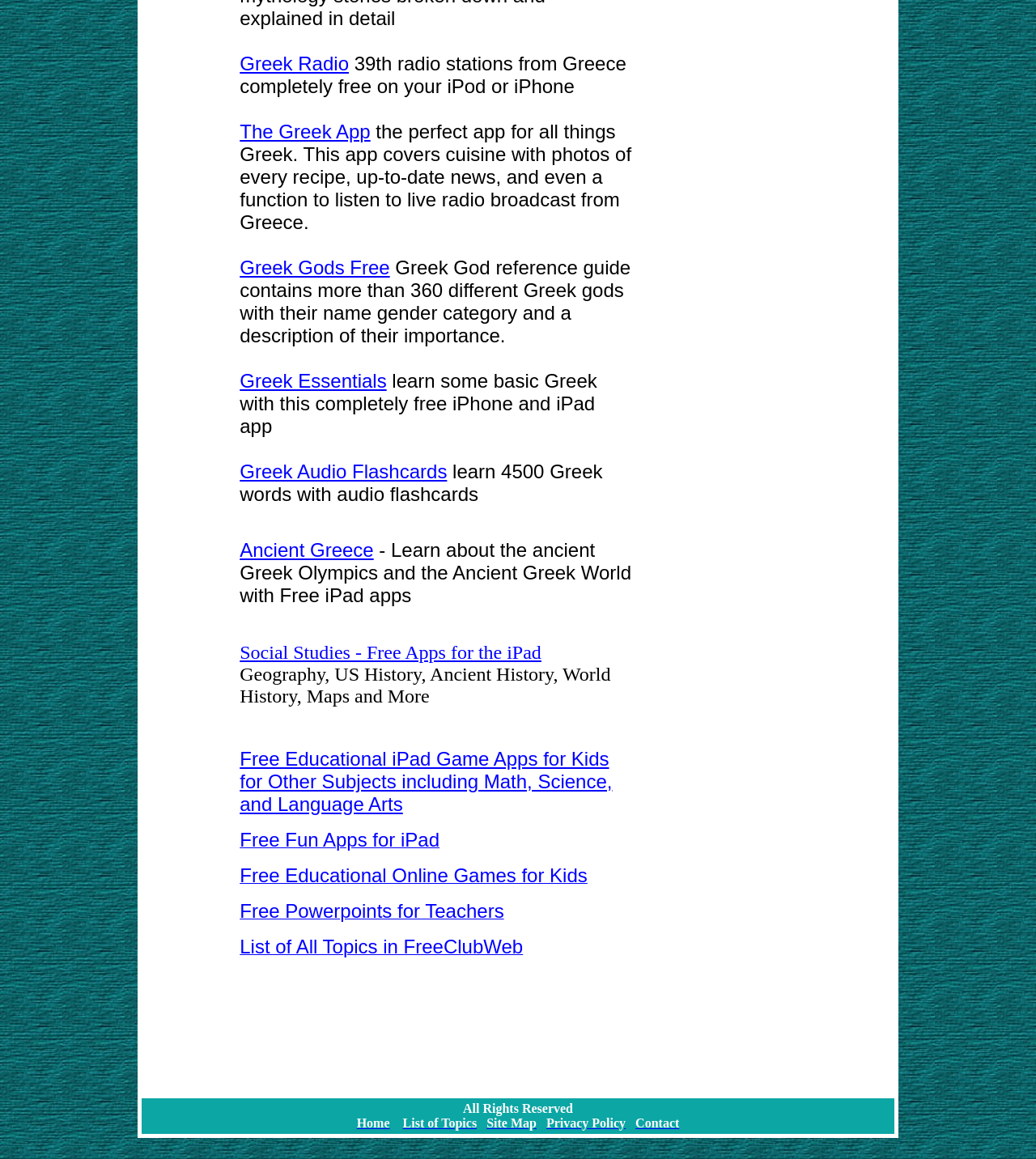How many Greek words can be learned with audio flashcards?
Respond to the question with a single word or phrase according to the image.

4500